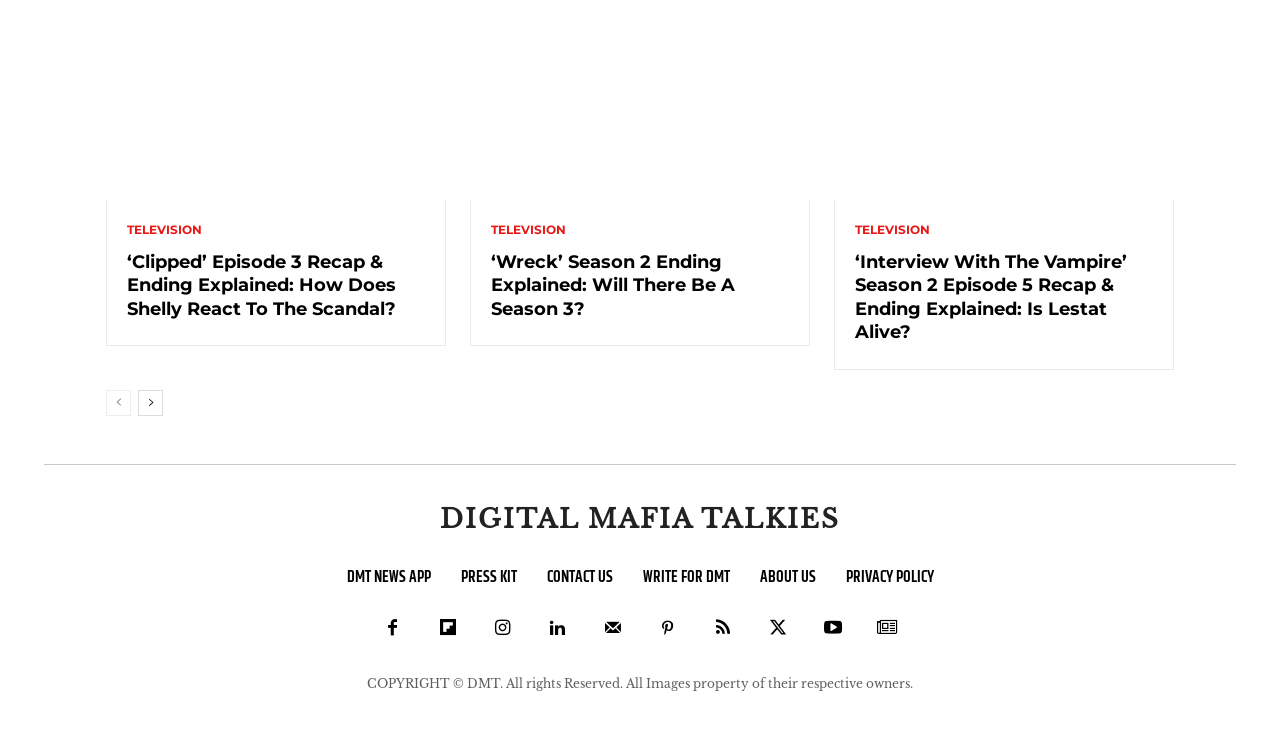By analyzing the image, answer the following question with a detailed response: What is the copyright information at the bottom of the page?

At the bottom of the page, there is a static text element that displays the copyright information, which is 'COPYRIGHT © DMT. All rights Reserved. All Images property of their respective owners.'